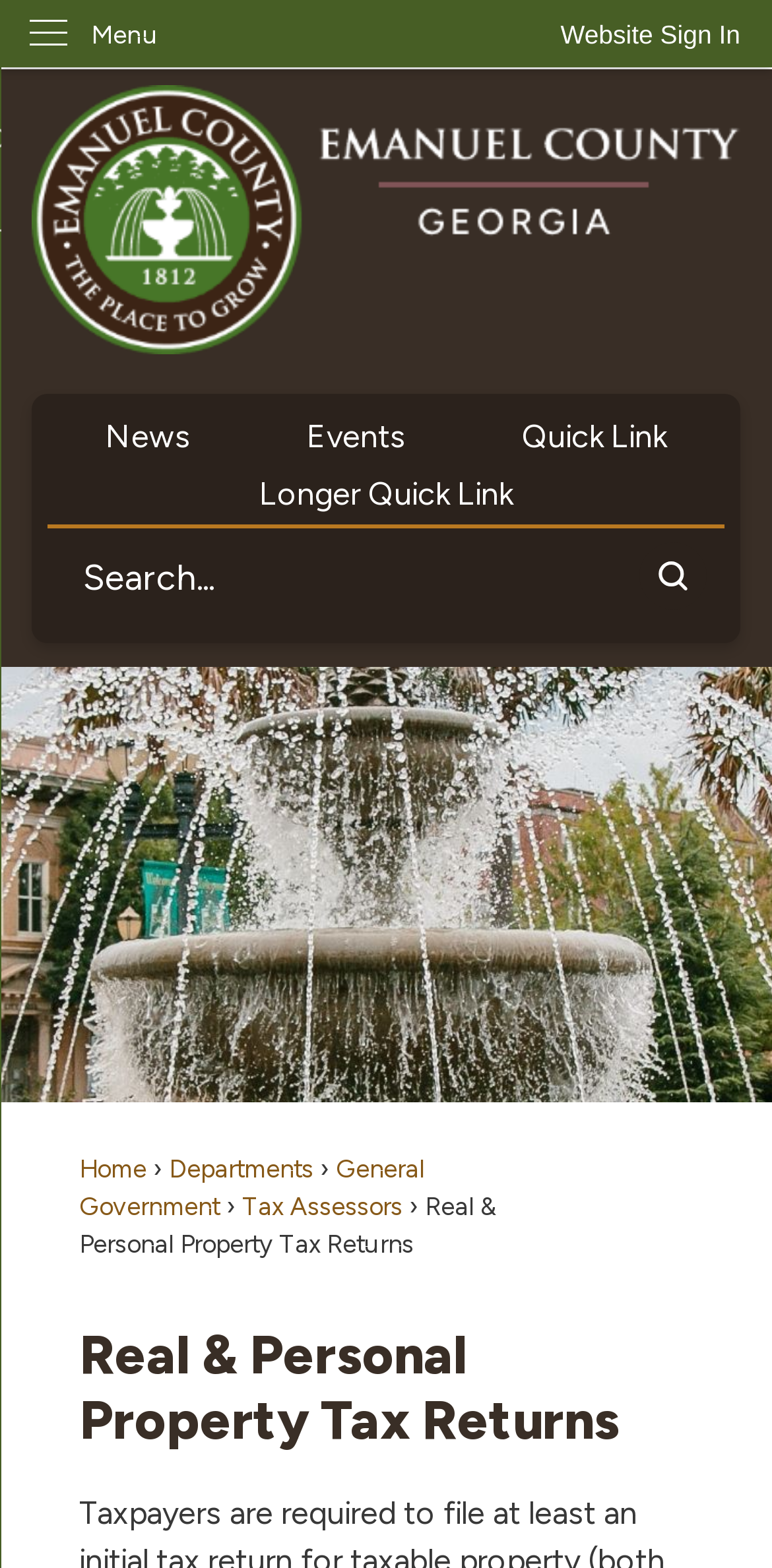Specify the bounding box coordinates of the area that needs to be clicked to achieve the following instruction: "Search for something".

[0.062, 0.334, 0.938, 0.4]